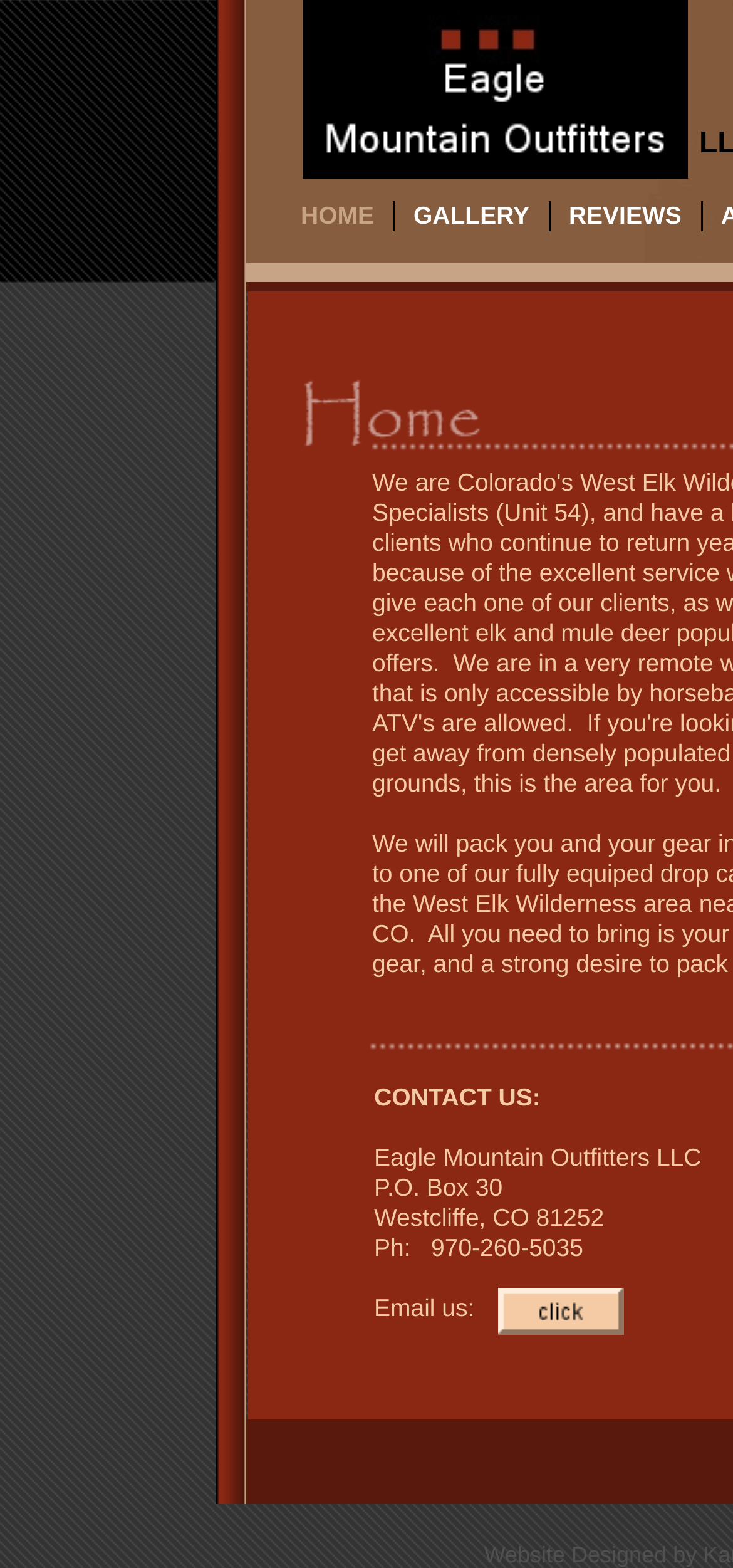Offer a detailed explanation of the webpage layout and contents.

The webpage appears to be the website of Eagle Mountain Outfitters, a hunting outfitter based in Gunnison, Colorado. At the top of the page, there is a navigation menu with five tabs: "HOME", "GALLERY", "REVIEWS", and two empty tabs. Each tab has a corresponding image icon.

Below the navigation menu, there is a prominent link that spans across the page, but its text is not specified. 

On the lower half of the page, there is a section dedicated to contact information. The title "CONTACT US:" is displayed prominently, followed by the company name "Eagle Mountain Outfitters LLC" and its mailing address "P.O. Box 30, Westcliffe, CO 81252". The phone number "970-260-5035" and an "Email us:" link are also provided.

At the very bottom of the page, there is a credit line that reads "Website Designed", but the designer's name is not specified.